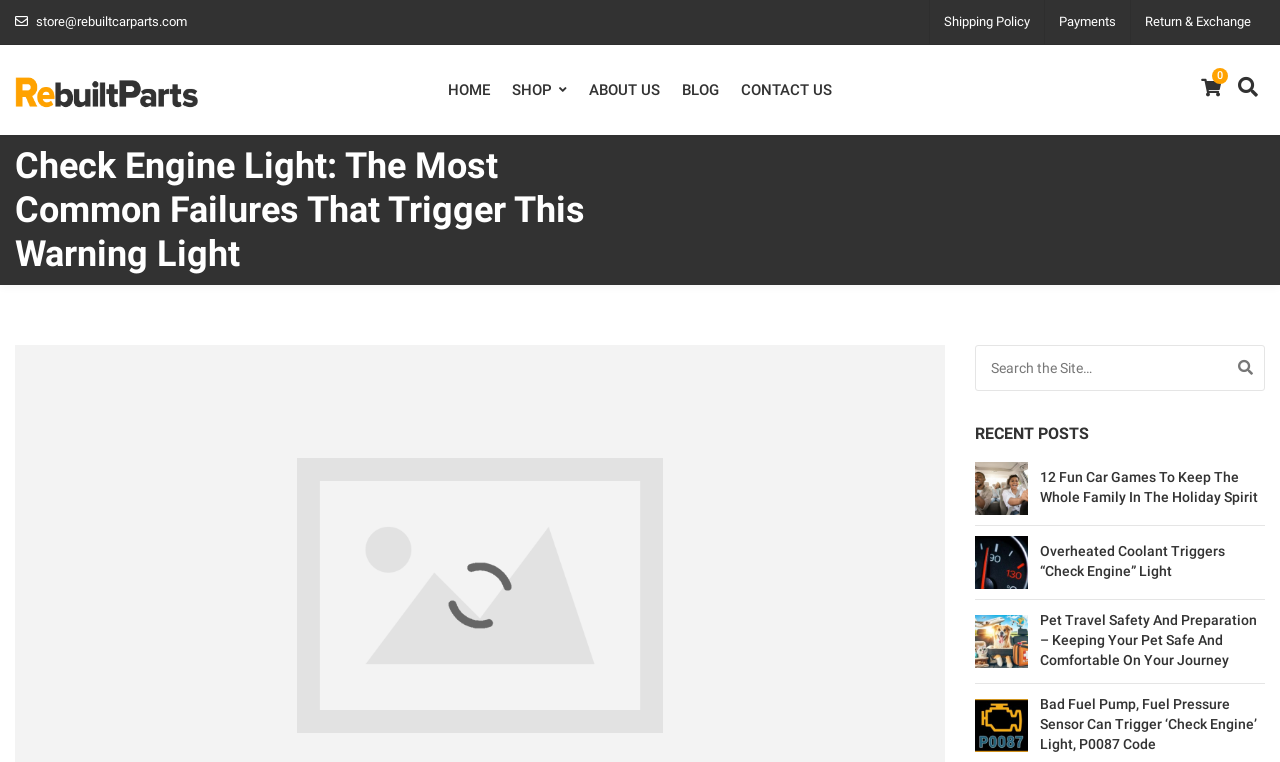Bounding box coordinates are specified in the format (top-left x, top-left y, bottom-right x, bottom-right y). All values are floating point numbers bounded between 0 and 1. Please provide the bounding box coordinate of the region this sentence describes: parent_node: Search for: value="Search"

[0.959, 0.453, 0.987, 0.513]